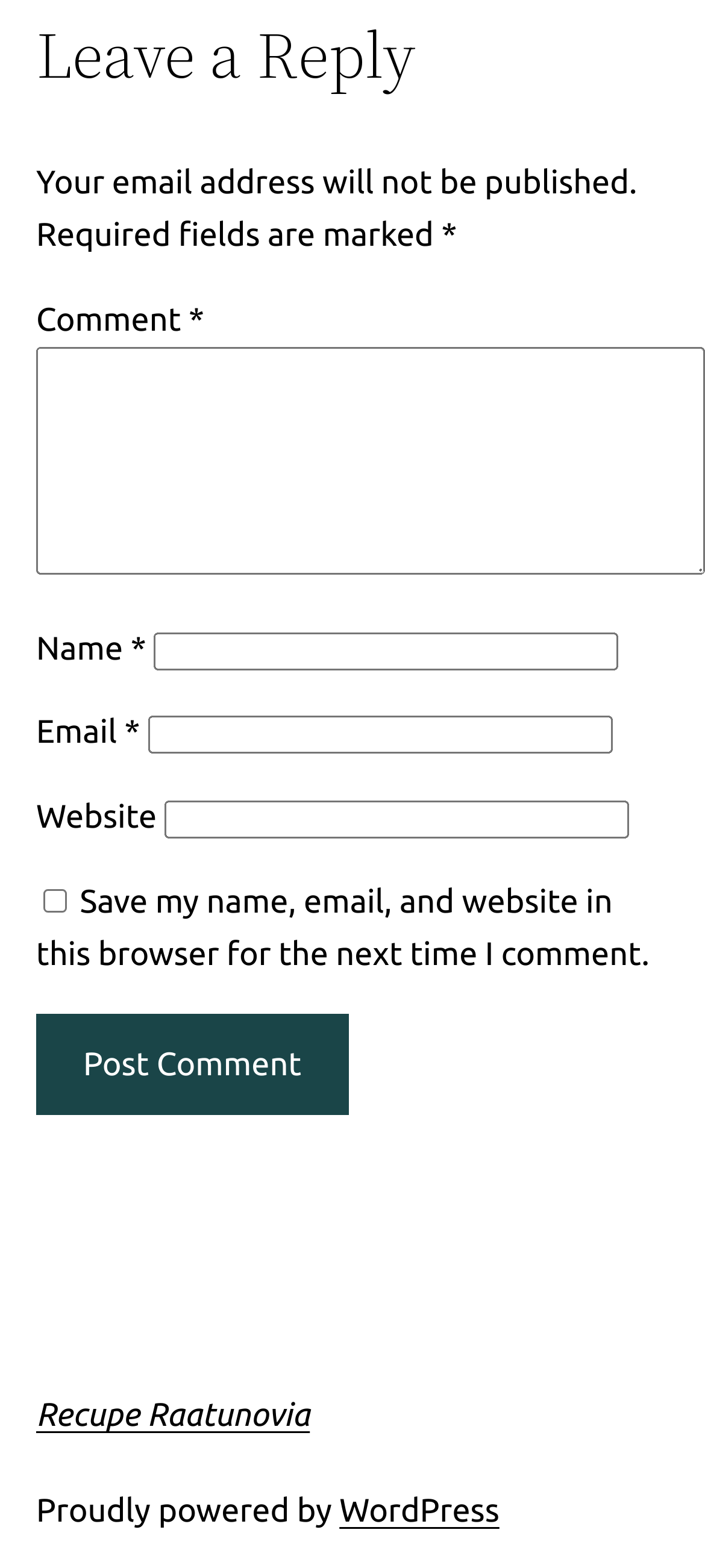Given the content of the image, can you provide a detailed answer to the question?
Is the website author's name displayed?

The website author's name, 'Recupe Raatunovia', is displayed at the bottom of the page, indicating the authorship of the website.